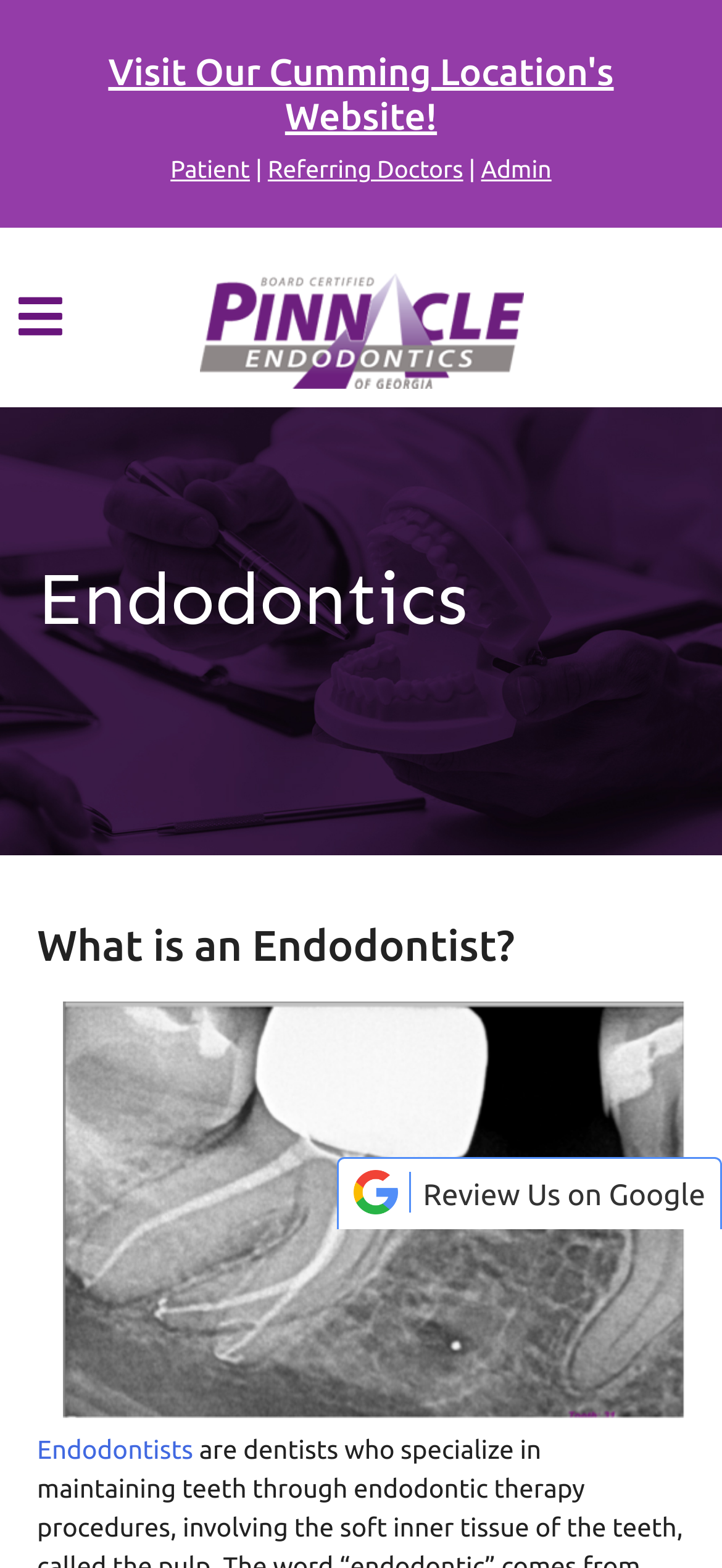What is the specialty of Dr. Howard and Dr. Camba?
Answer the question based on the image using a single word or a brief phrase.

Endodontics